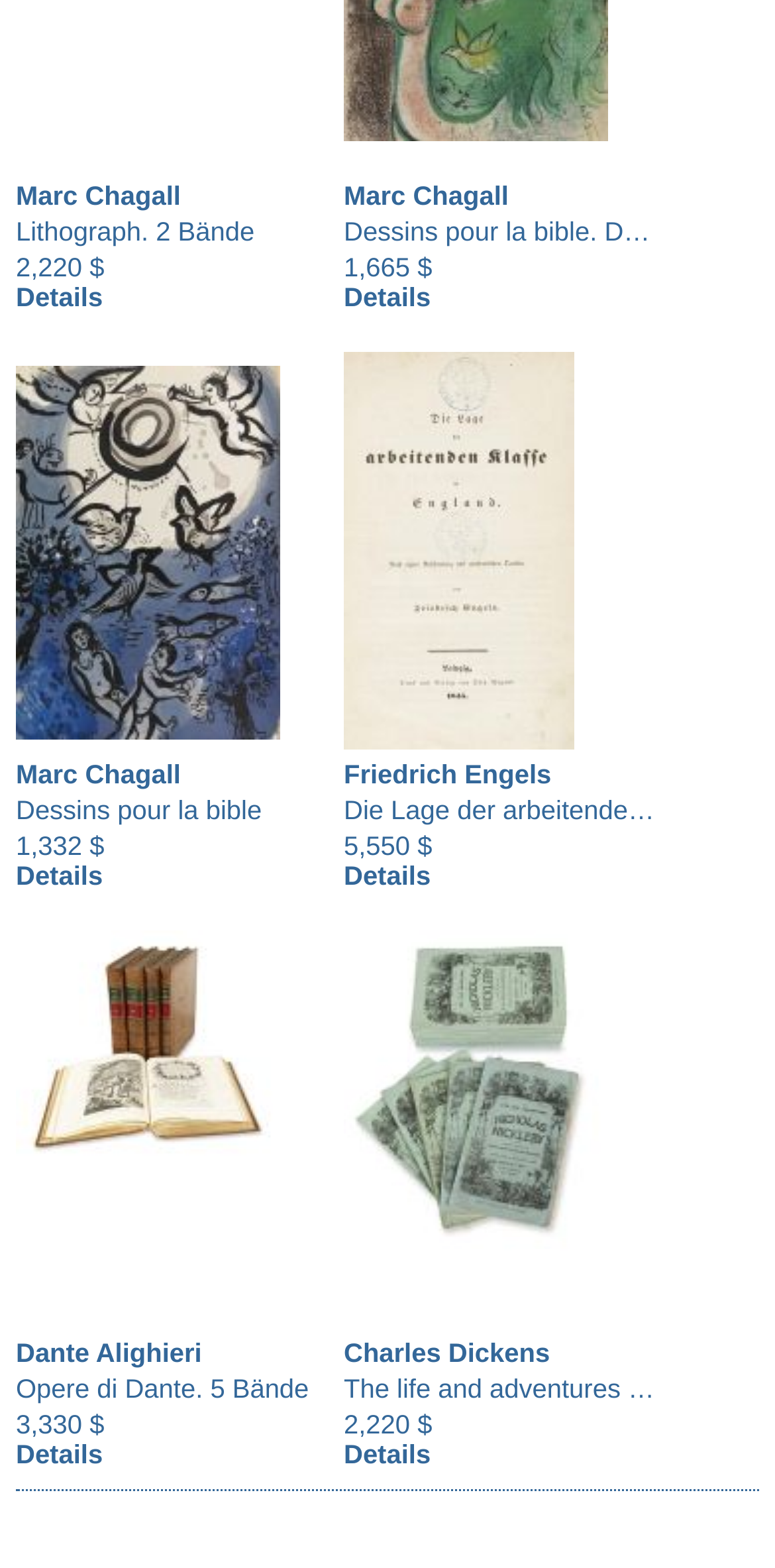Given the element description Details, predict the bounding box coordinates for the UI element in the webpage screenshot. The format should be (top-left x, top-left y, bottom-right x, bottom-right y), and the values should be between 0 and 1.

[0.444, 0.918, 0.556, 0.937]